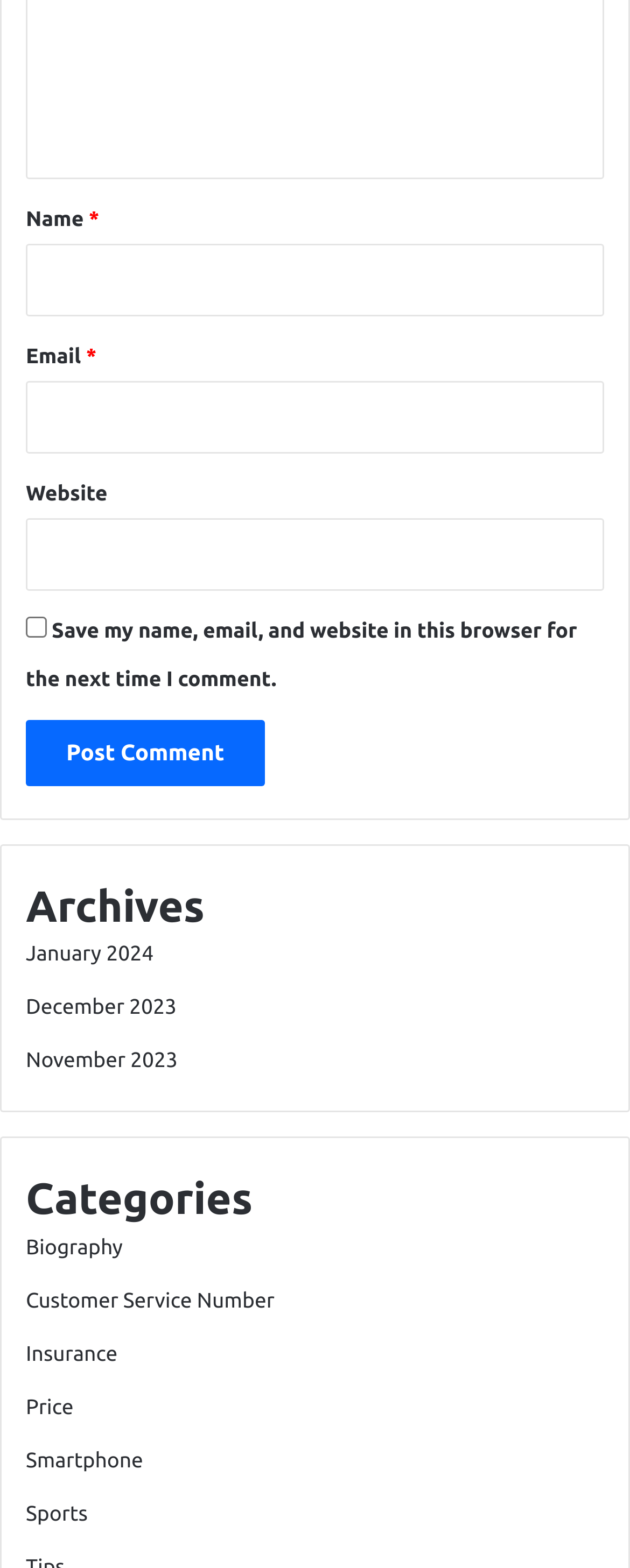Please identify the bounding box coordinates of the element's region that I should click in order to complete the following instruction: "Click the Post Comment button". The bounding box coordinates consist of four float numbers between 0 and 1, i.e., [left, top, right, bottom].

[0.041, 0.459, 0.42, 0.501]